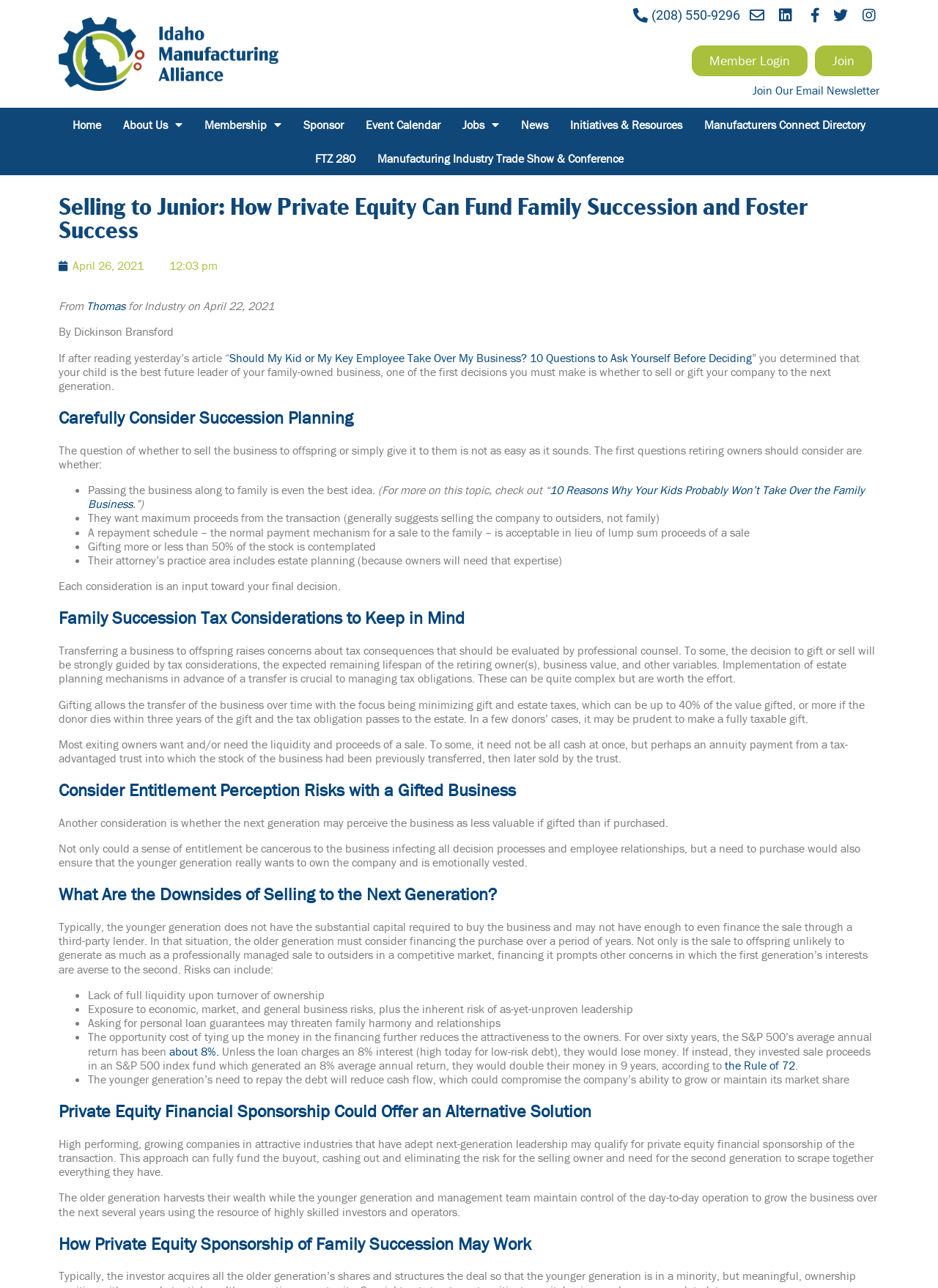Identify the bounding box coordinates of the section that should be clicked to achieve the task described: "click the 'is this you?' link".

None